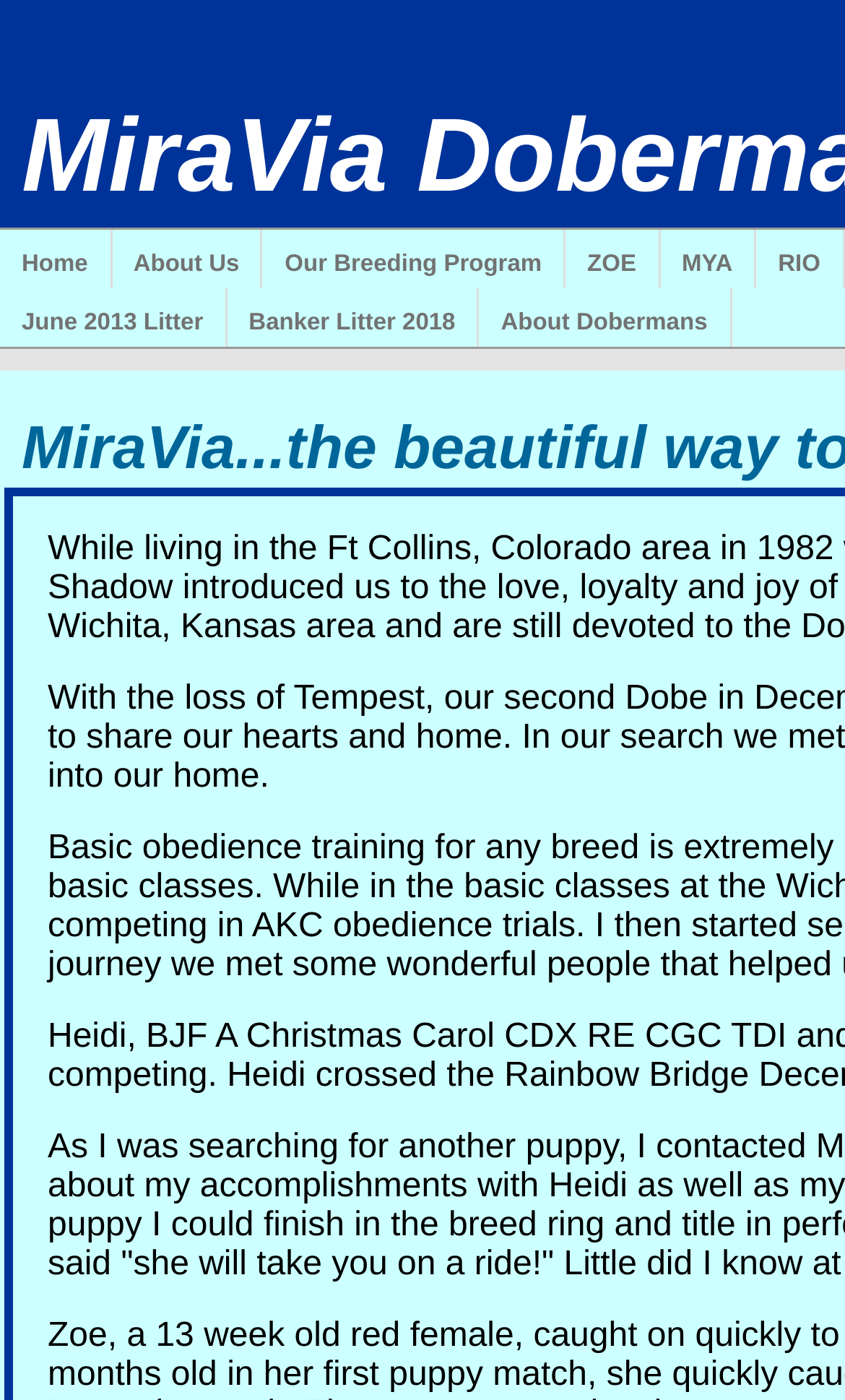Mark the bounding box of the element that matches the following description: "About Us".

[0.132, 0.164, 0.311, 0.206]